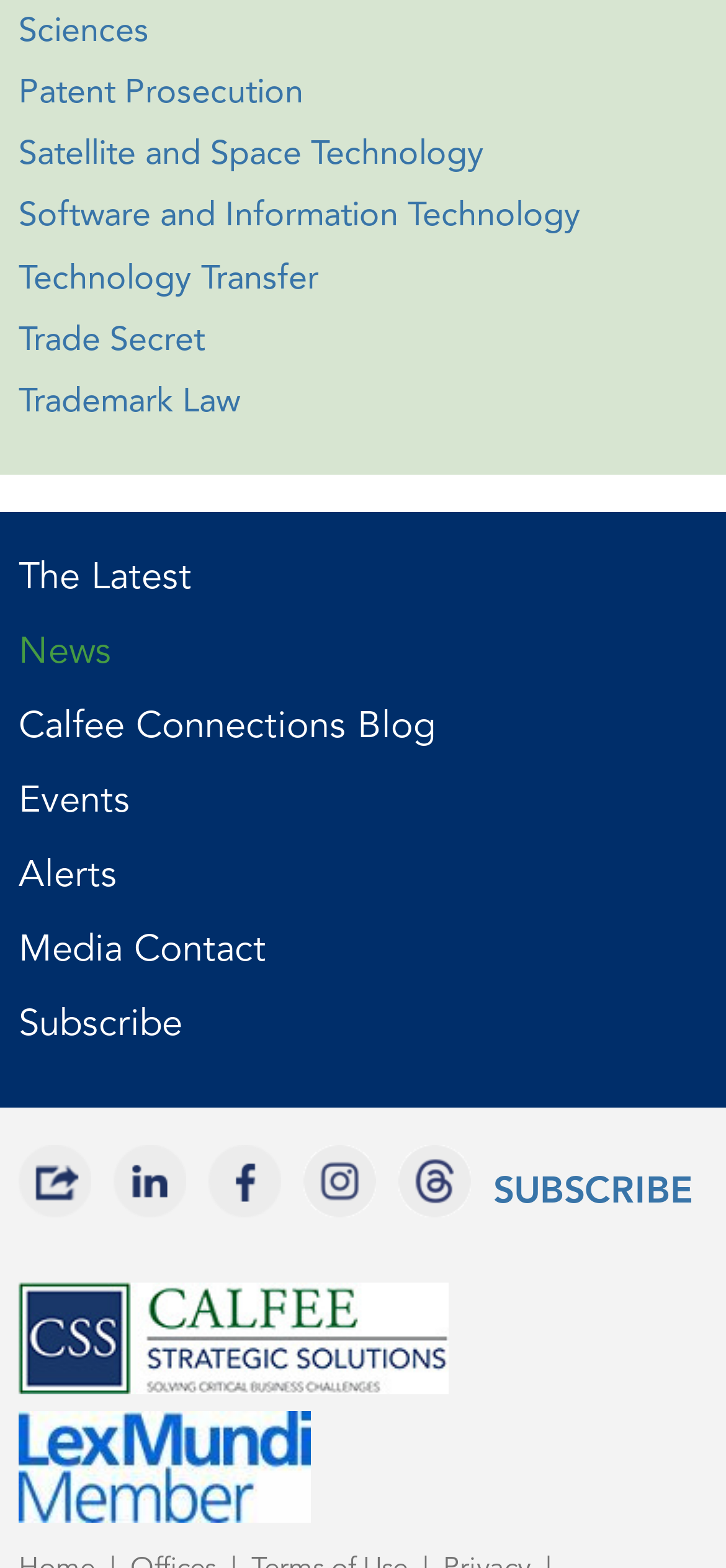How many logos are present at the bottom of the webpage?
Relying on the image, give a concise answer in one word or a brief phrase.

2